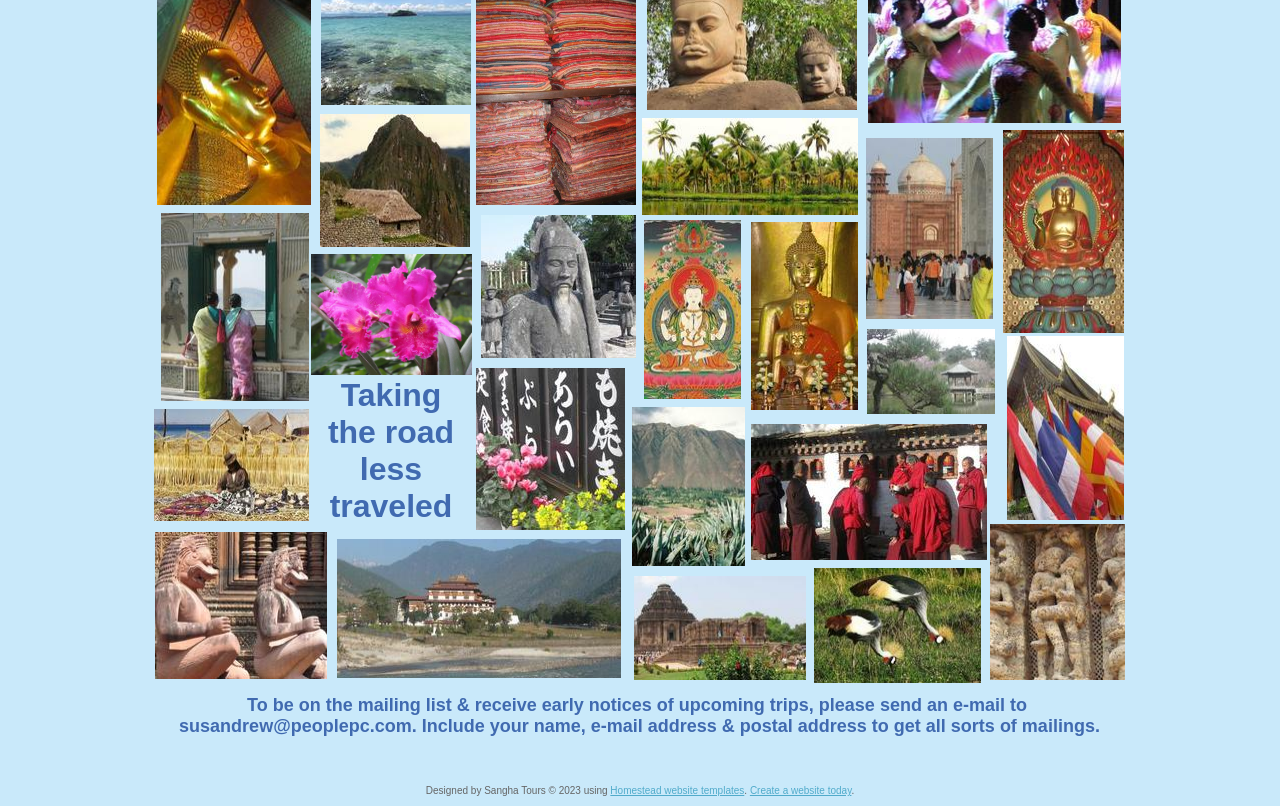What is the link at the bottom of the webpage?
Could you please answer the question thoroughly and with as much detail as possible?

The link 'Create a website today' is located at the bottom of the webpage, and it seems to be a call-to-action button or a link to a website builder or creator.